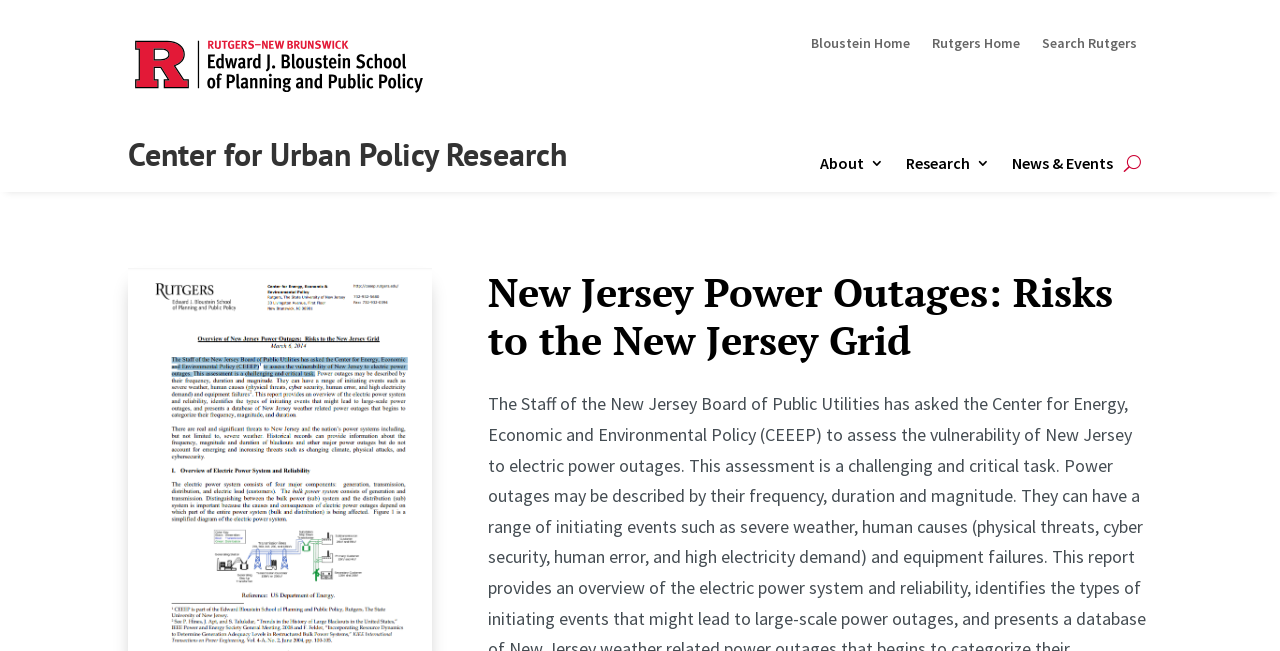Determine the bounding box coordinates for the area that should be clicked to carry out the following instruction: "learn about Center for Urban Policy Research".

[0.1, 0.208, 0.478, 0.282]